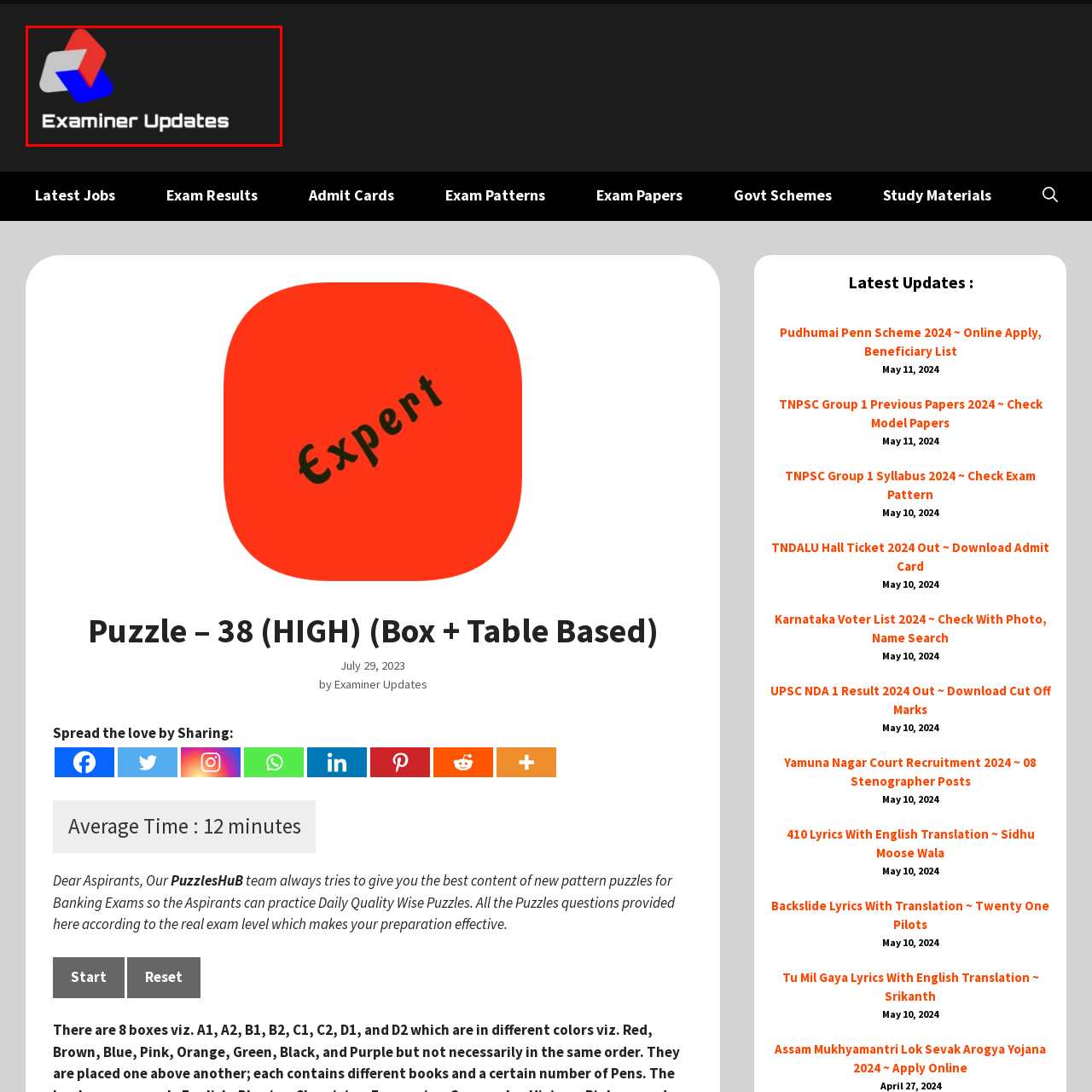Consider the image within the red frame and reply with a brief answer: What is the likely purpose of the logo?

To provide exam-related updates